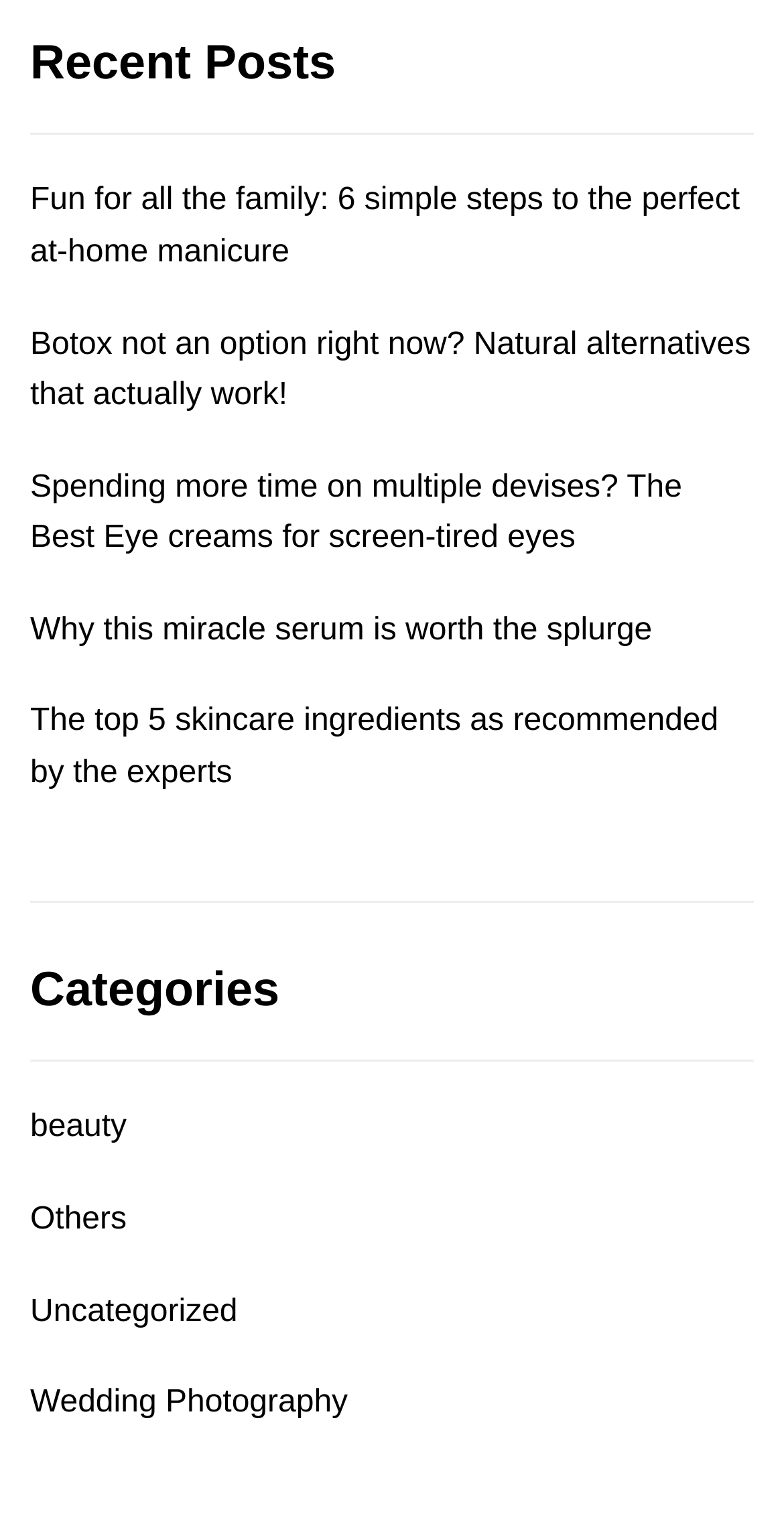How many post categories are there?
Refer to the image and offer an in-depth and detailed answer to the question.

I counted the number of links under the 'Categories' heading, which are 'beauty', 'Others', 'Uncategorized', and 'Wedding Photography', so there are 4 post categories.